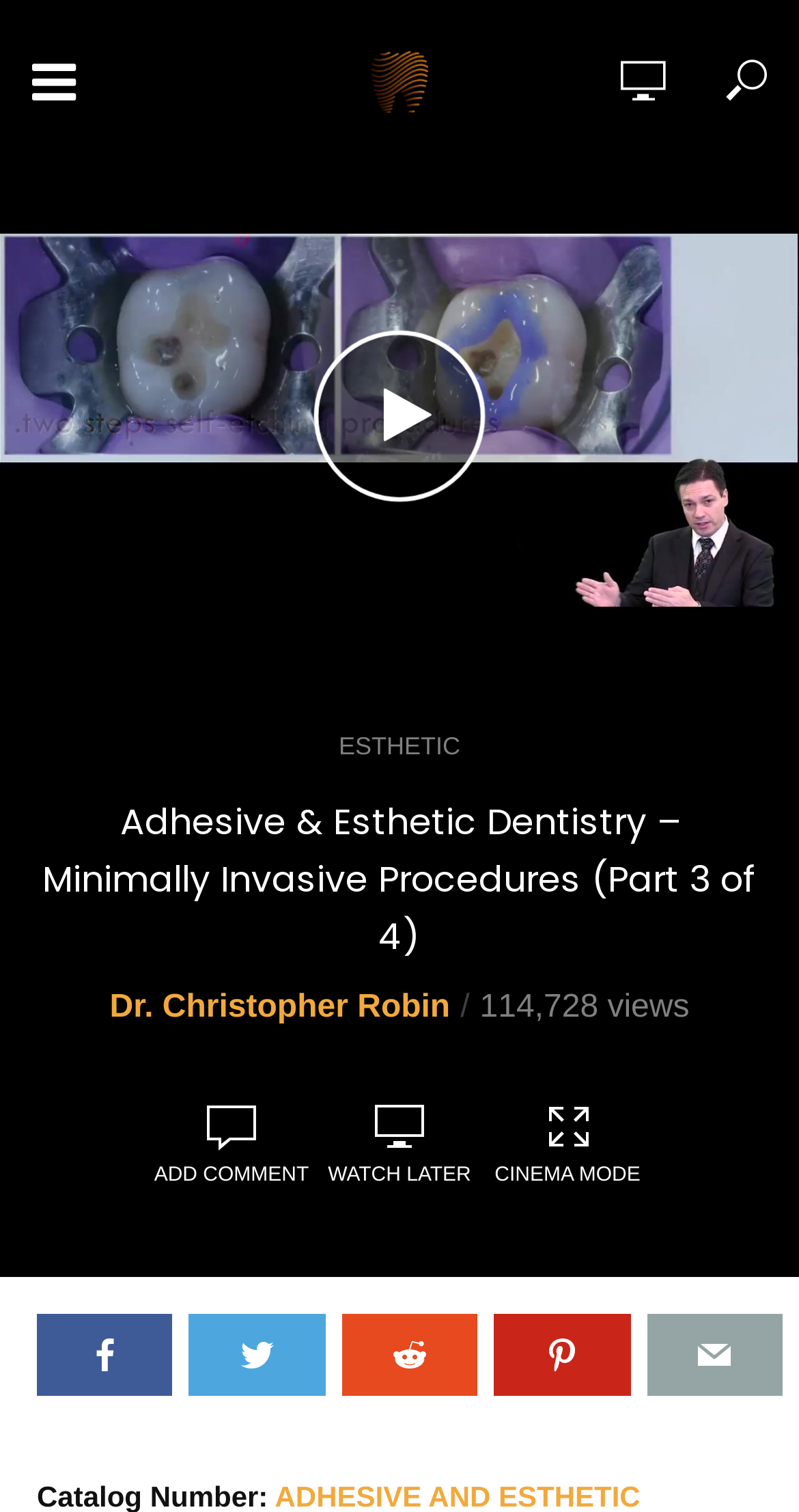What is the website's logo?
Please give a detailed and elaborate explanation in response to the question.

I found the website's logo by looking at the image element with the text 'VIDEdental' which is located at the top of the page, next to the navigation links.